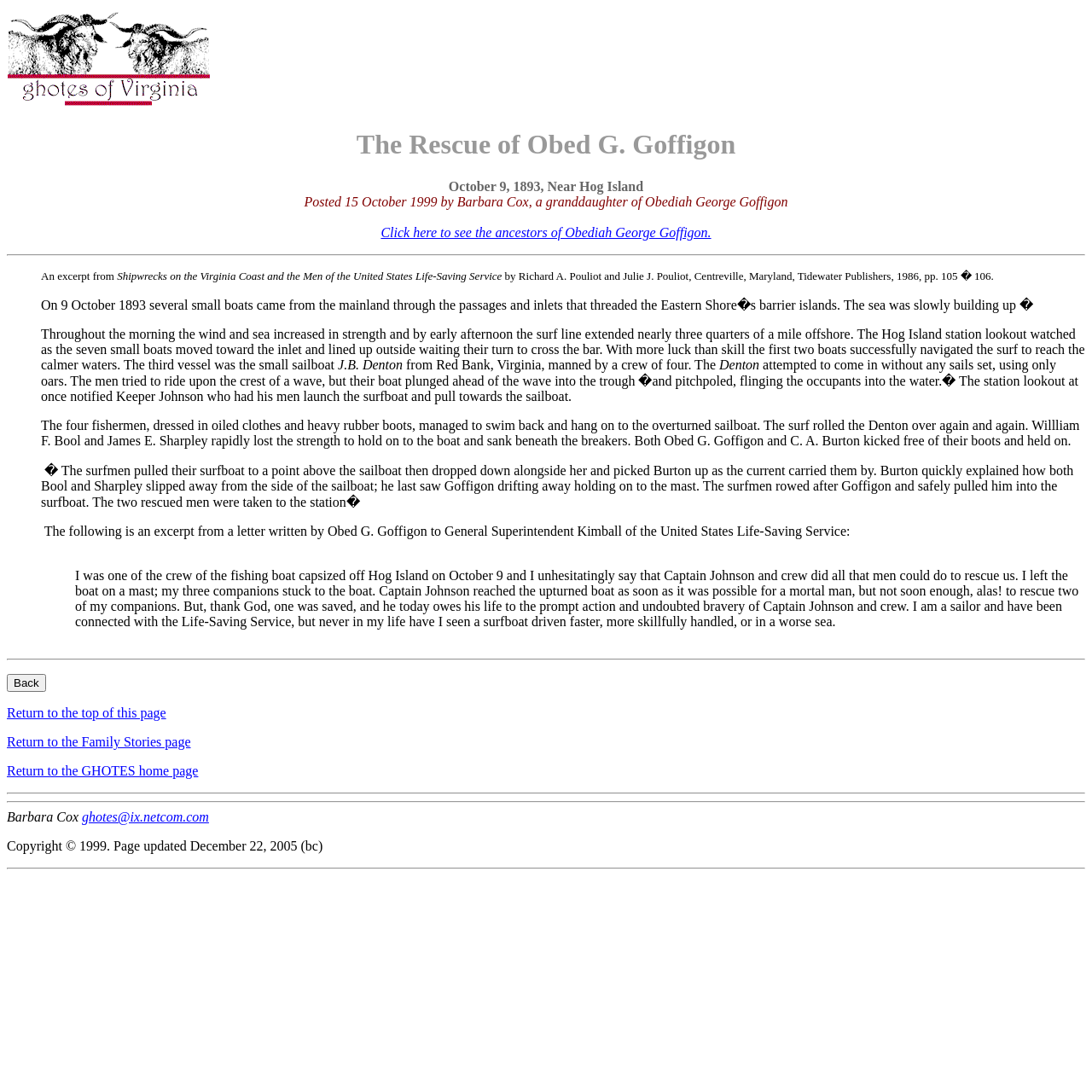Please provide a short answer using a single word or phrase for the question:
What is the name of the rescued person?

Obed G. Goffigon